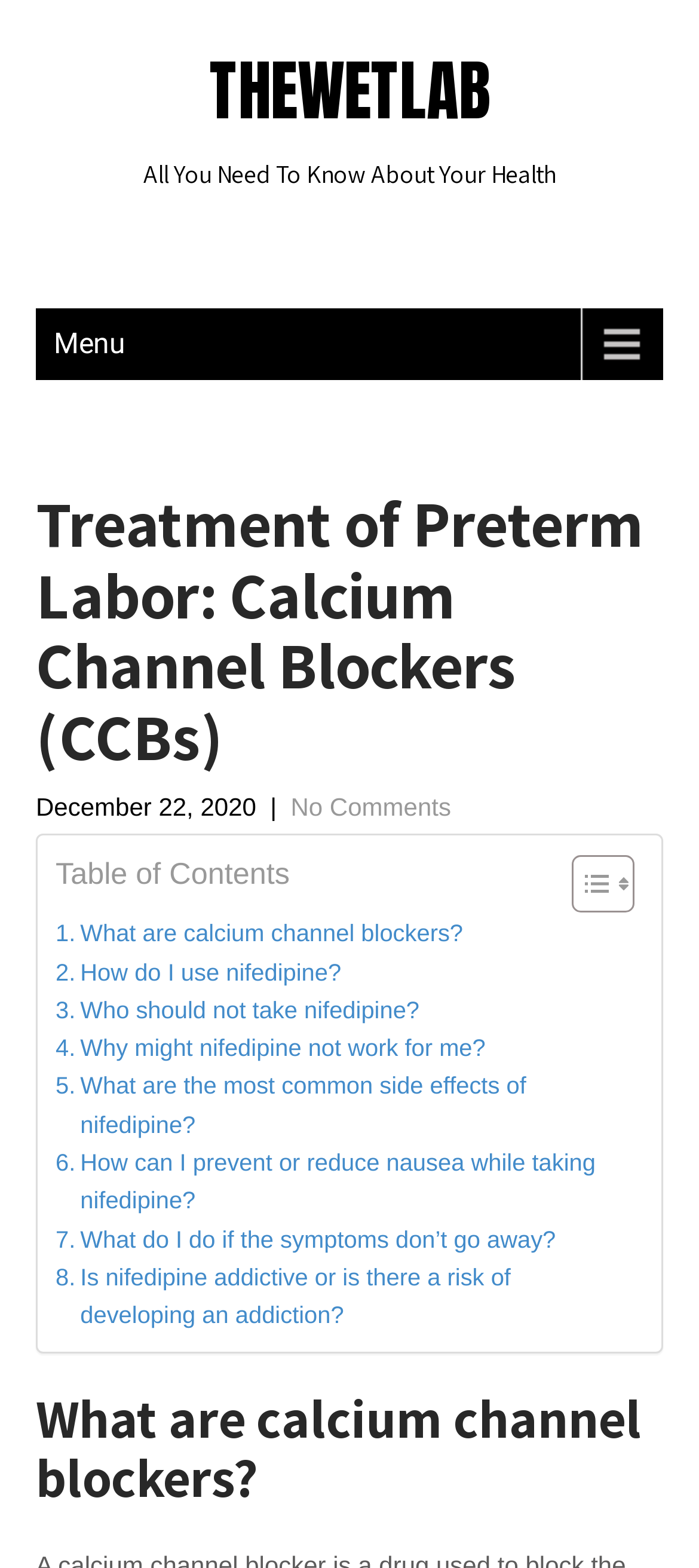Please identify the bounding box coordinates of the clickable area that will allow you to execute the instruction: "View thread 'Plasma 5 - Where have all the screensavers gone'".

None